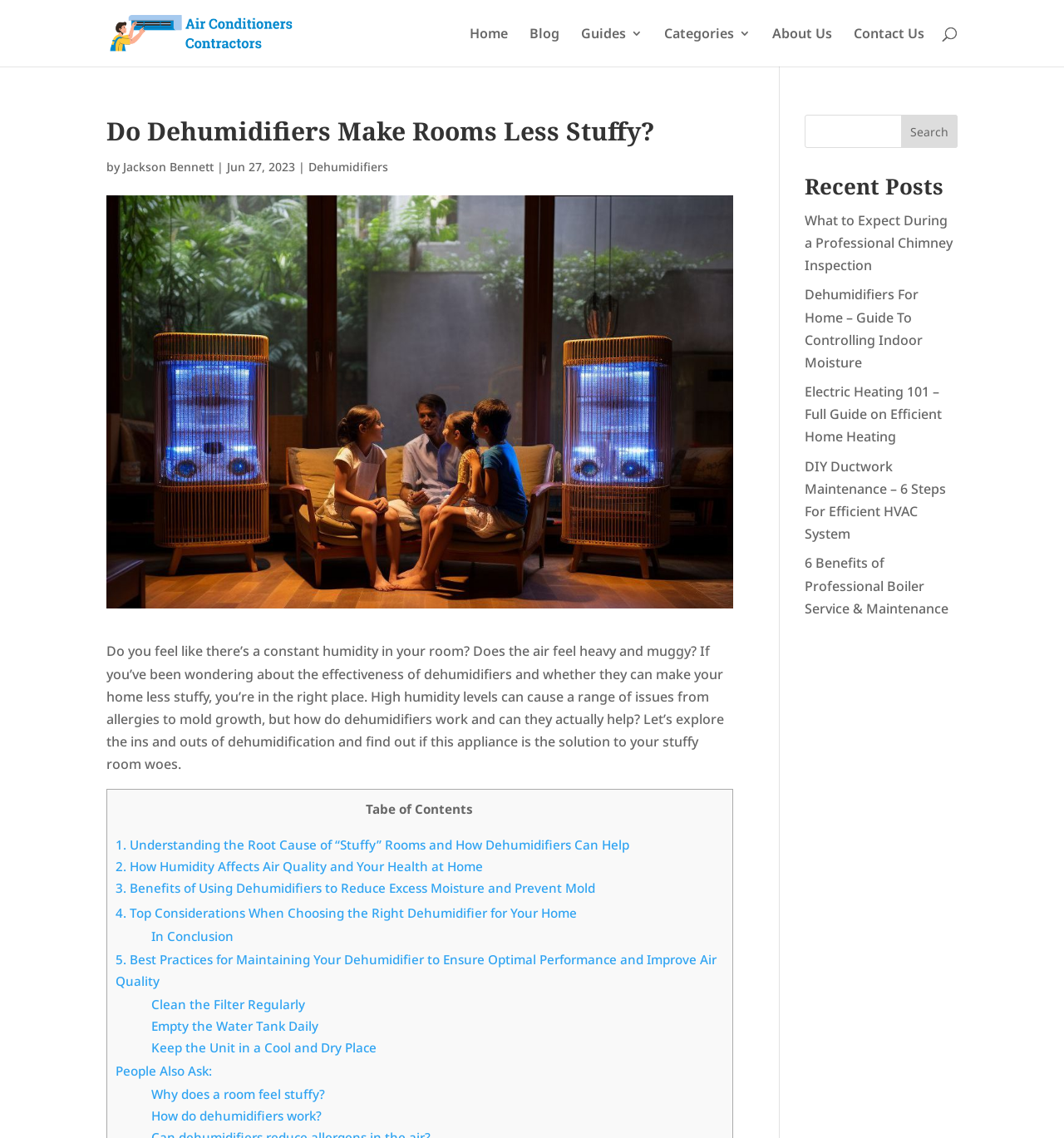Please respond to the question with a concise word or phrase:
How many links are in the 'Recent Posts' section?

5